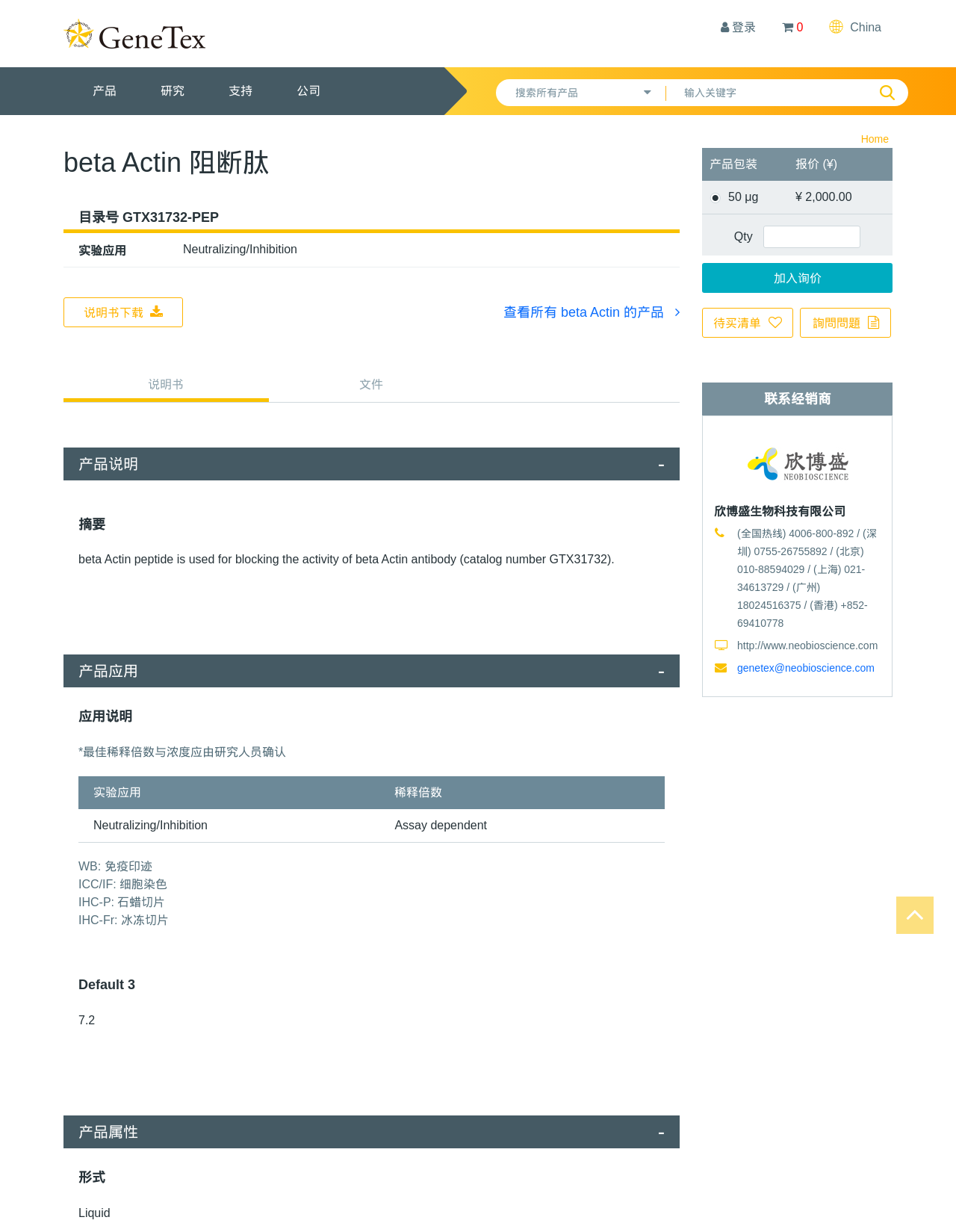Find the bounding box coordinates of the clickable area that will achieve the following instruction: "View all beta Actin products".

[0.527, 0.241, 0.711, 0.265]